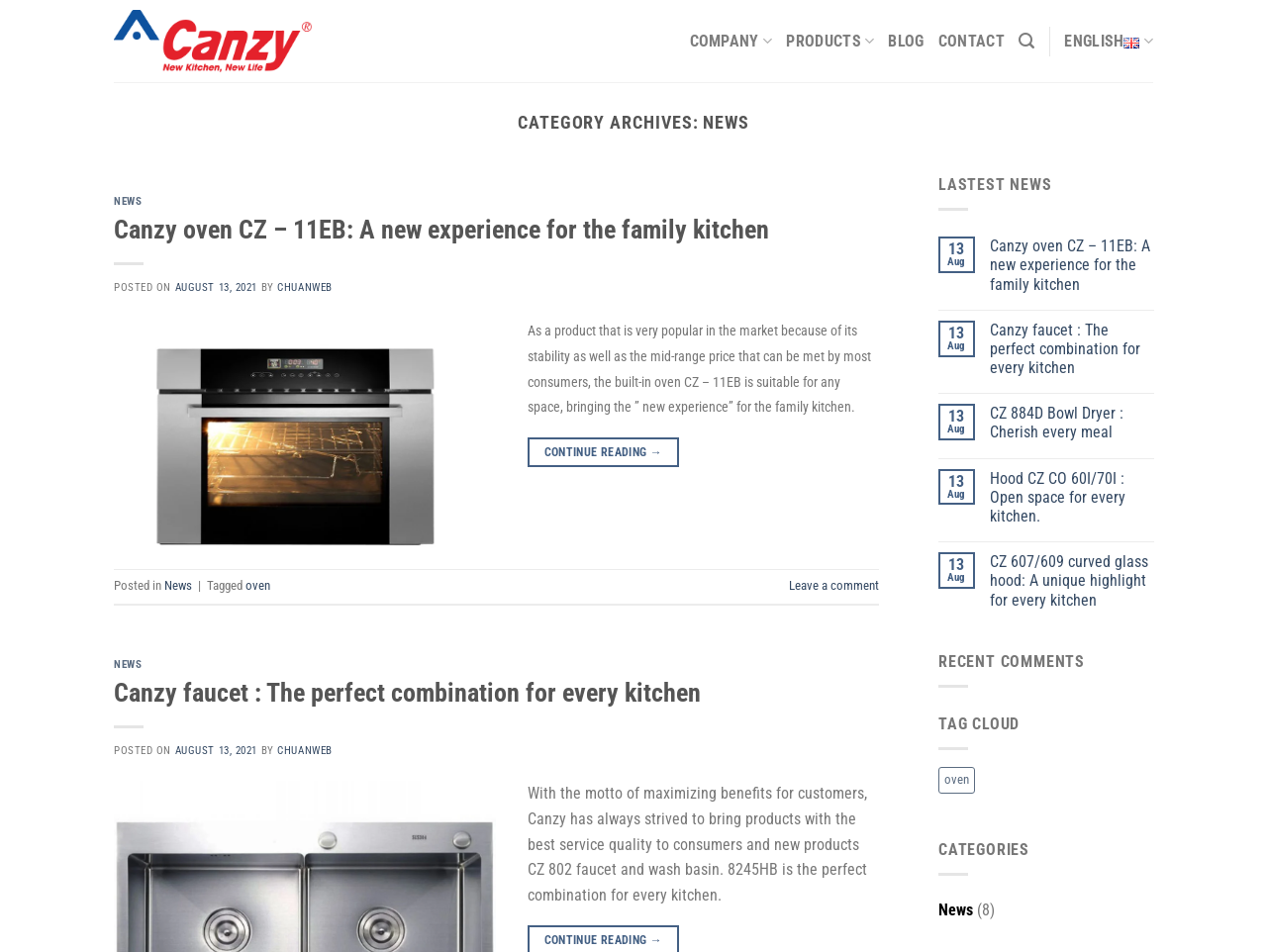What is the name of the company?
Using the image as a reference, give a one-word or short phrase answer.

CANZY GROUP